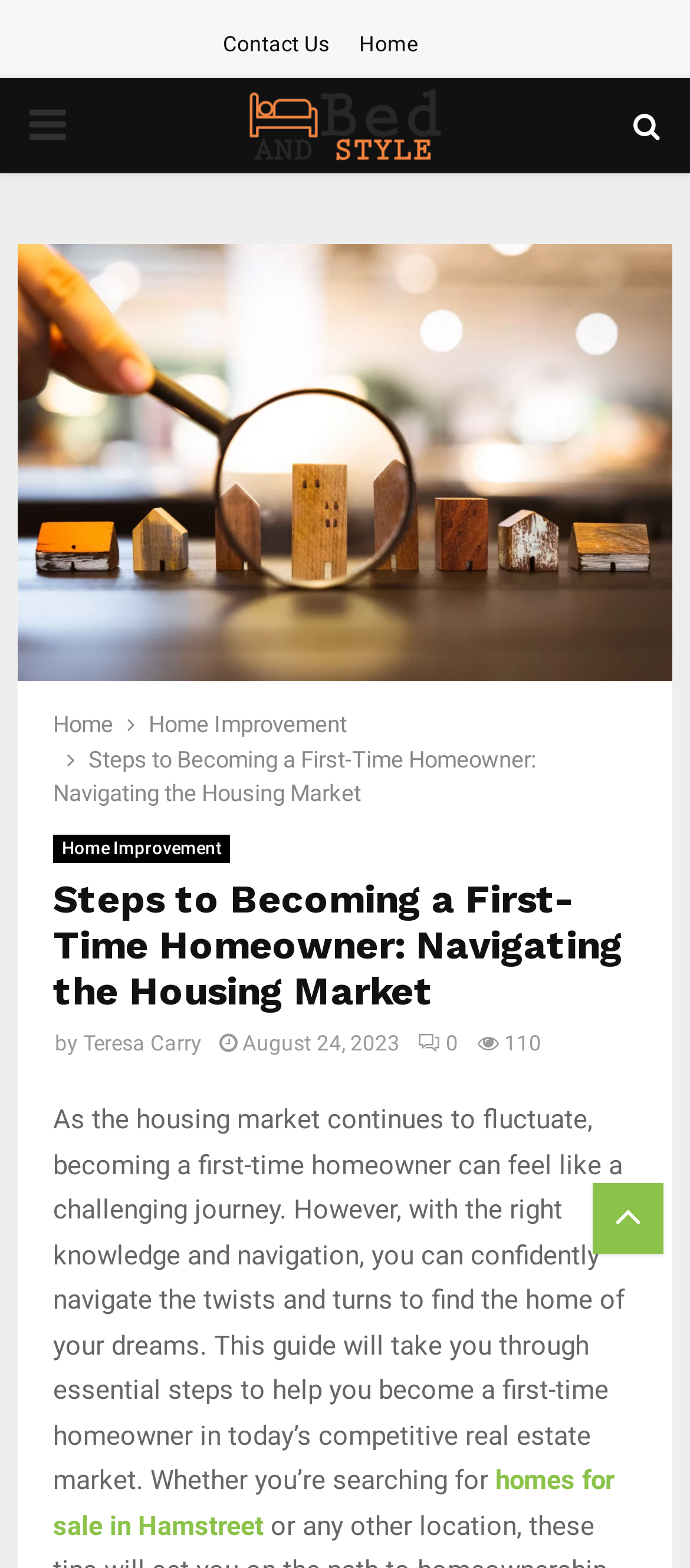Could you provide the bounding box coordinates for the portion of the screen to click to complete this instruction: "Visit the 'Home Improvement' section"?

[0.215, 0.453, 0.503, 0.47]